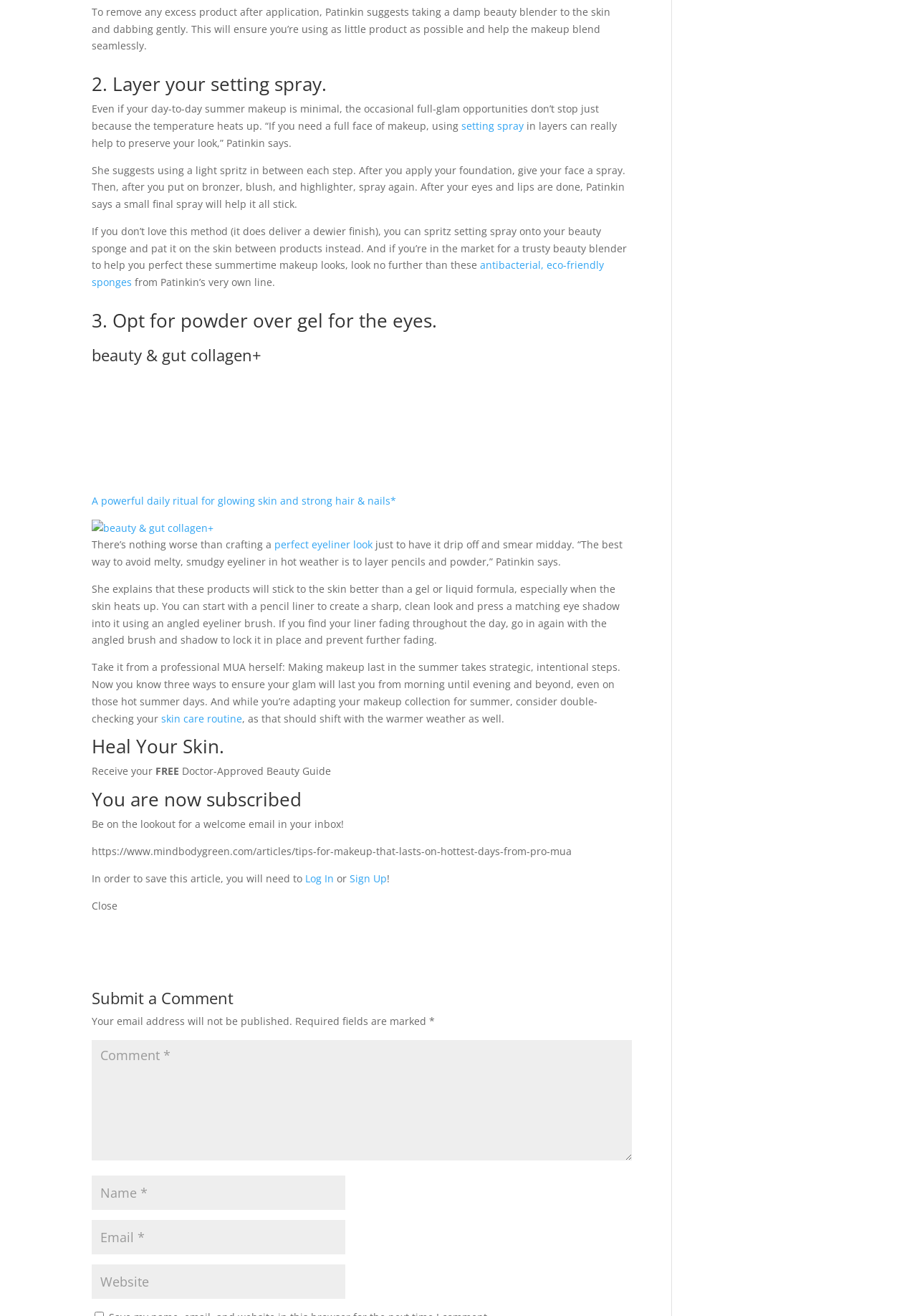What is the benefit of layering makeup products?
Provide an in-depth answer to the question, covering all aspects.

According to the webpage, layering makeup products, such as setting spray and powder, can help to ensure that the makeup lasts throughout the day, even in hot weather. This is because each layer helps to set the previous one, creating a long-lasting finish.